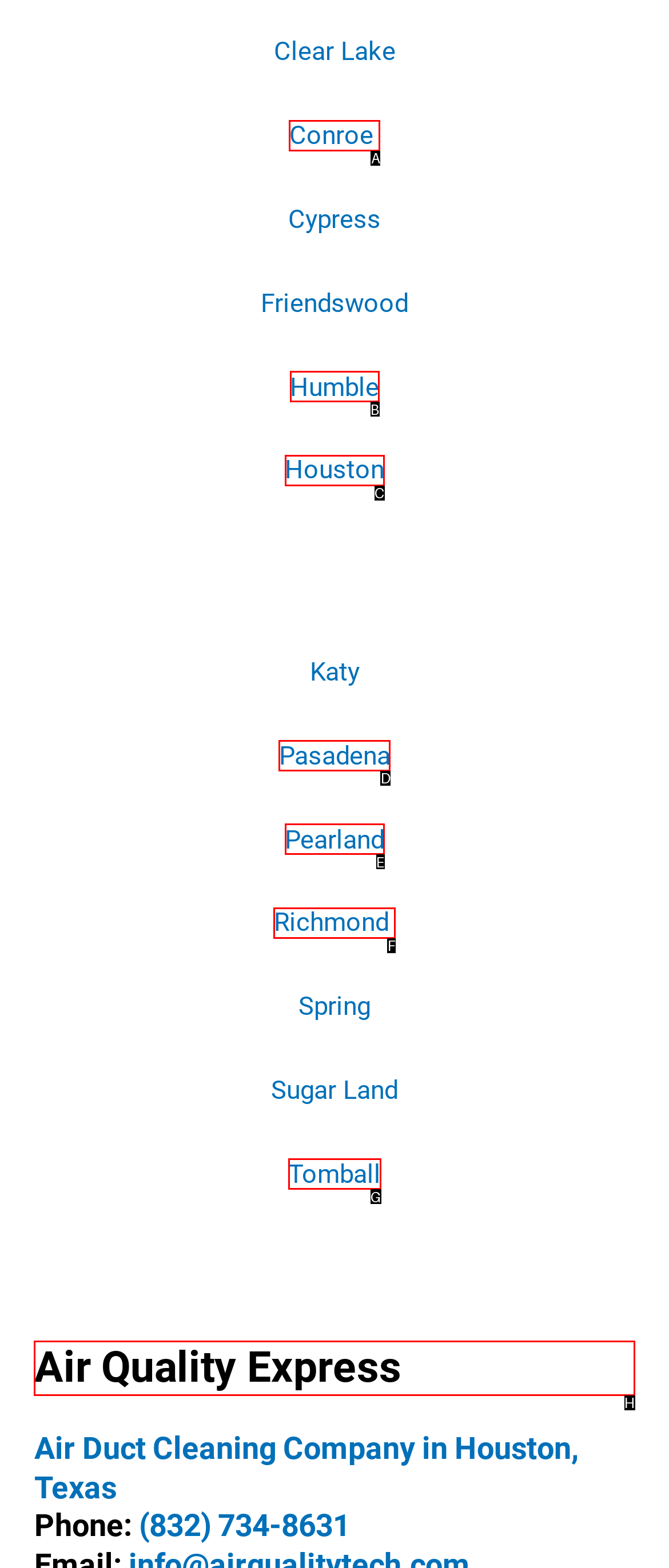Indicate which red-bounded element should be clicked to perform the task: Check Air Quality Express Answer with the letter of the correct option.

H